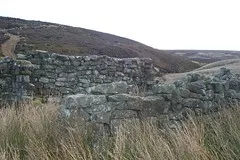From the details in the image, provide a thorough response to the question: What is the area known for?

The site is part of the larger narrative of the Armouth Wath area, which is known for its mining history and industrial relics, suggesting that the area has a rich history of mining and industrial activities.